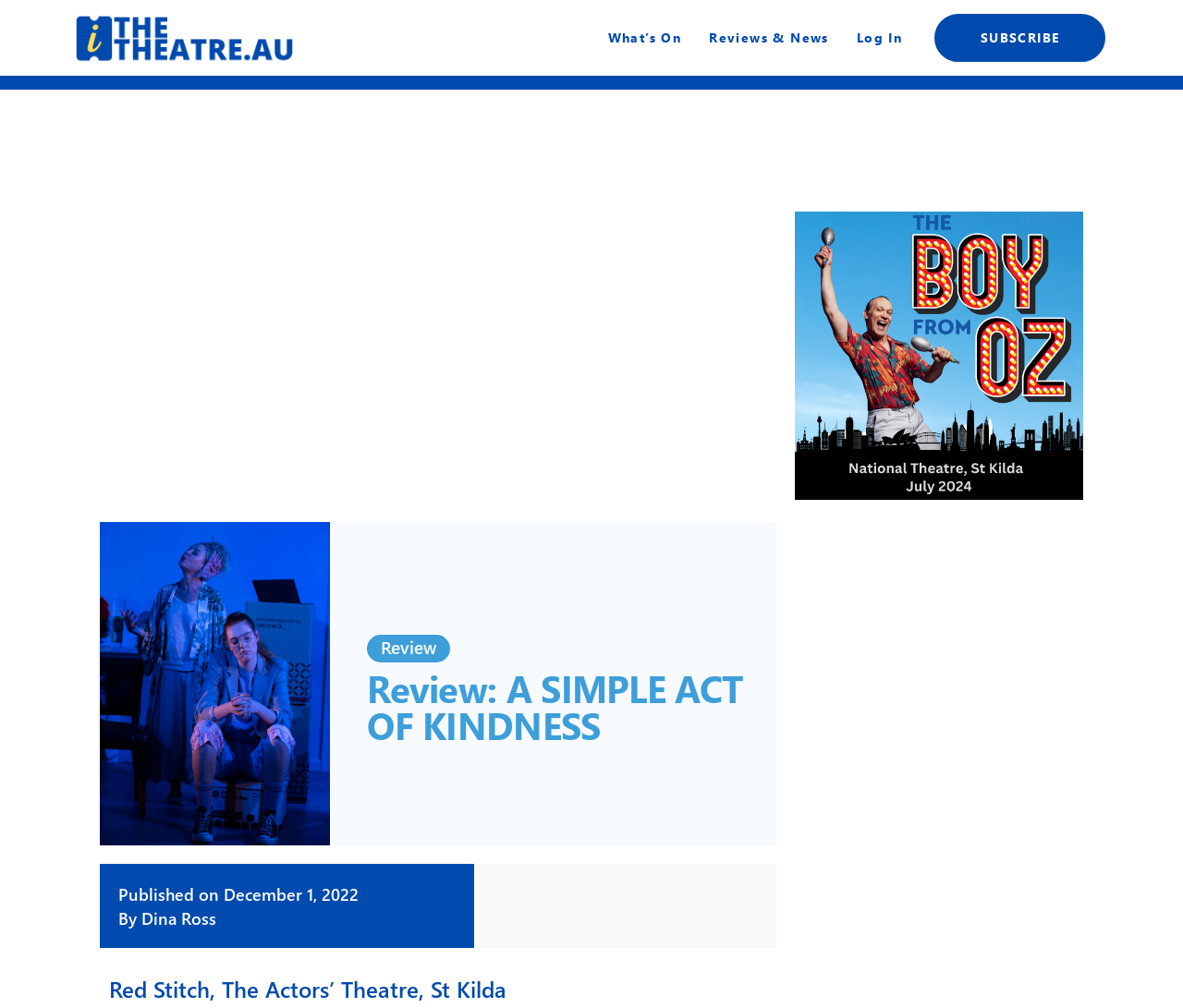Generate a detailed explanation of the webpage's features and information.

The webpage is a review of a play, "A Simple Act of Kindness", written by Ross Mueller. At the top left of the page, there is a logo of "TheTheatre.au" with a link to the website. Below the logo, there are three navigation links: "What's On", "Reviews & News", and "Log In", aligned horizontally across the top of the page. To the right of these links, there is a "SUBSCRIBE" button.

The main content of the page is divided into two sections. On the left, there is a heading "Review" followed by a subheading "Review: A SIMPLE ACT OF KINDNESS". Below the headings, there is a publication date "December 1, 2022" and a byline "By Dina Ross". 

On the right side of the page, there are two advertisements, one above the other, taking up a significant portion of the page. The top advertisement is larger and occupies more space than the bottom one. 

At the bottom of the page, there is a link to an unknown destination, represented by an empty string.